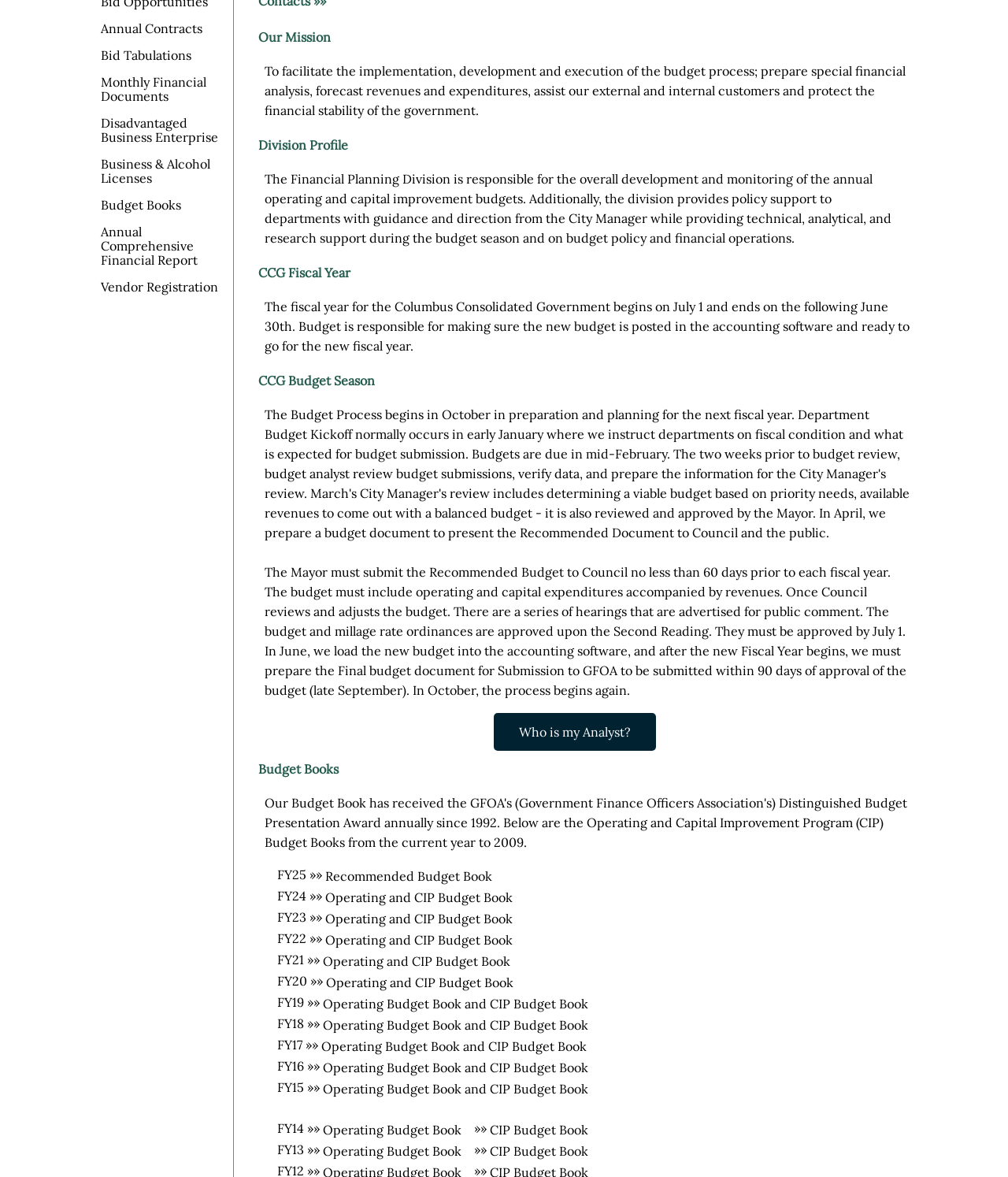Bounding box coordinates must be specified in the format (top-left x, top-left y, bottom-right x, bottom-right y). All values should be floating point numbers between 0 and 1. What are the bounding box coordinates of the UI element described as: Operating and CIP Budget Book

[0.323, 0.79, 0.509, 0.807]